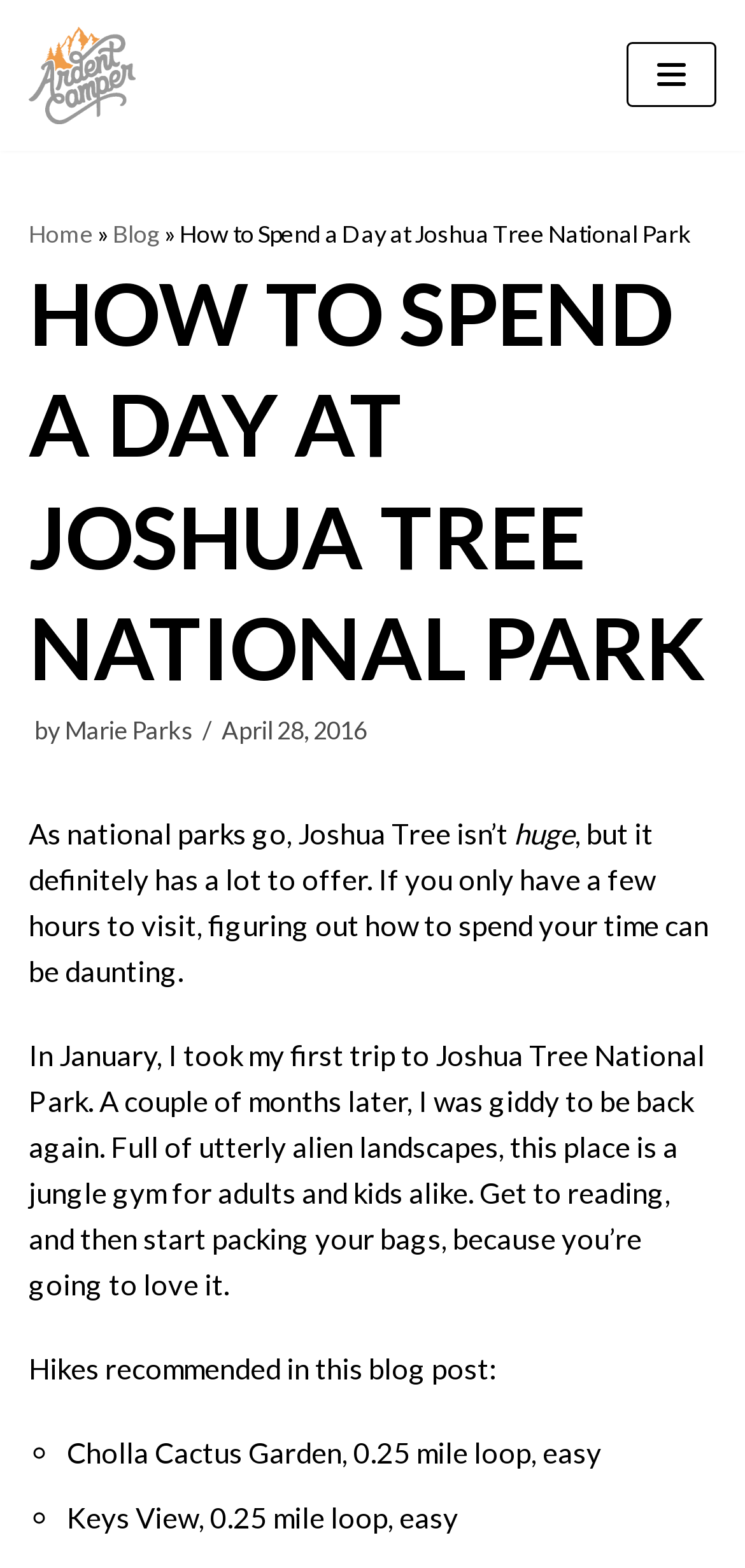Can you find and generate the webpage's heading?

HOW TO SPEND A DAY AT JOSHUA TREE NATIONAL PARK